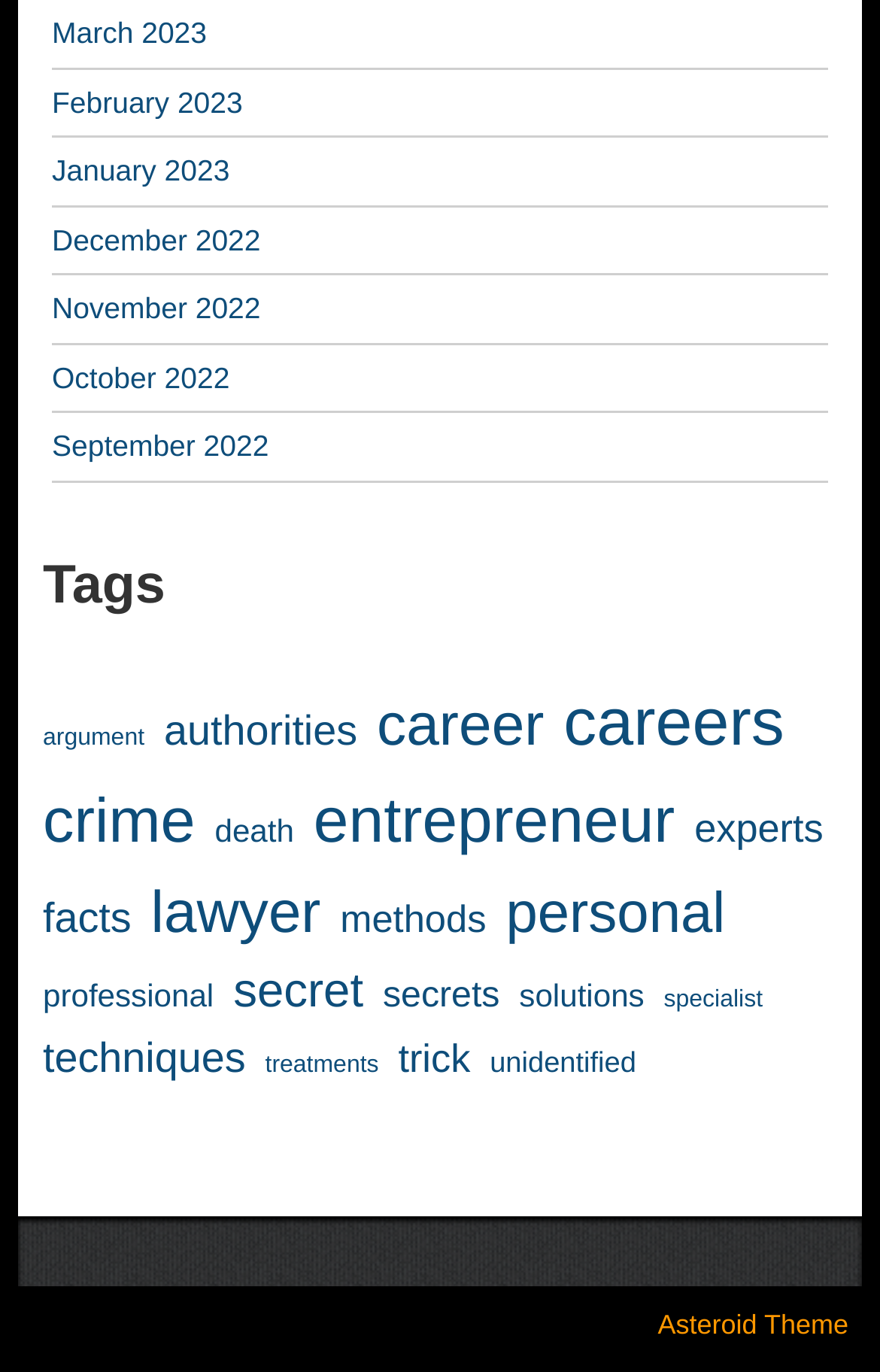Determine the bounding box coordinates for the clickable element to execute this instruction: "Browse arguments". Provide the coordinates as four float numbers between 0 and 1, i.e., [left, top, right, bottom].

[0.049, 0.524, 0.164, 0.55]